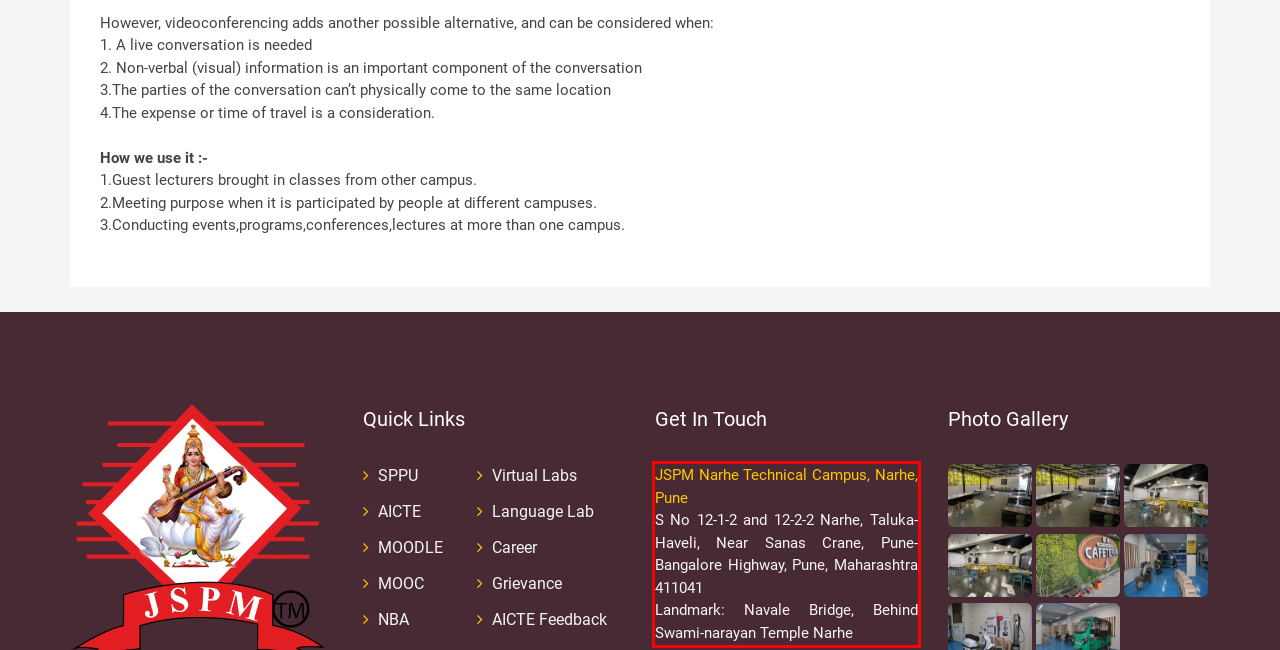By examining the provided screenshot of a webpage, recognize the text within the red bounding box and generate its text content.

JSPM Narhe Technical Campus, Narhe, Pune S No 12-1-2 and 12-2-2 Narhe, Taluka- Haveli, Near Sanas Crane, Pune-Bangalore Highway, Pune, Maharashtra 411041 Landmark: Navale Bridge, Behind Swami-narayan Temple Narhe